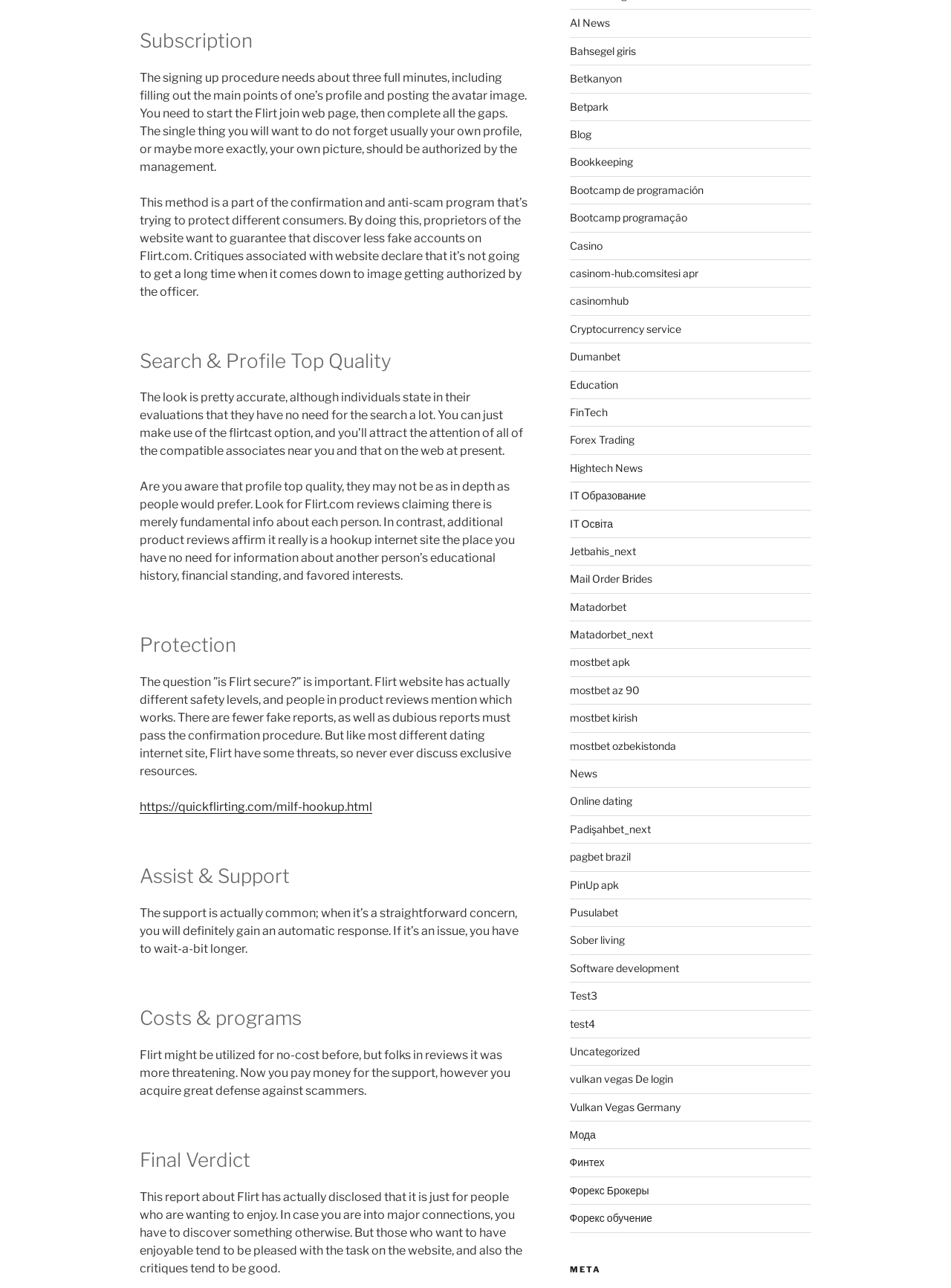Please identify the bounding box coordinates of the element that needs to be clicked to perform the following instruction: "Search for something".

None